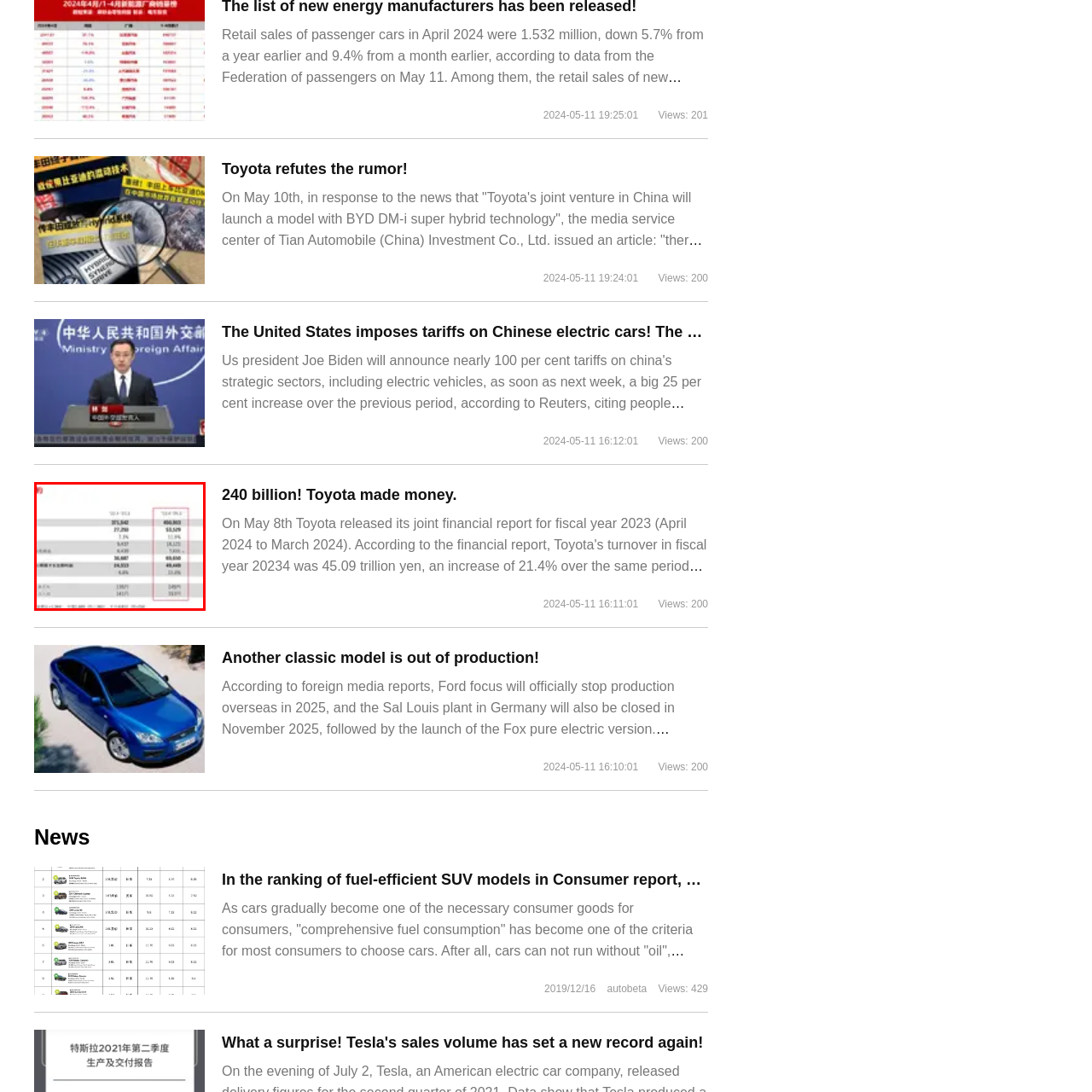Inspect the section highlighted in the red box, What is the percentage increase in total turnover compared to the previous year? 
Answer using a single word or phrase.

21.4%